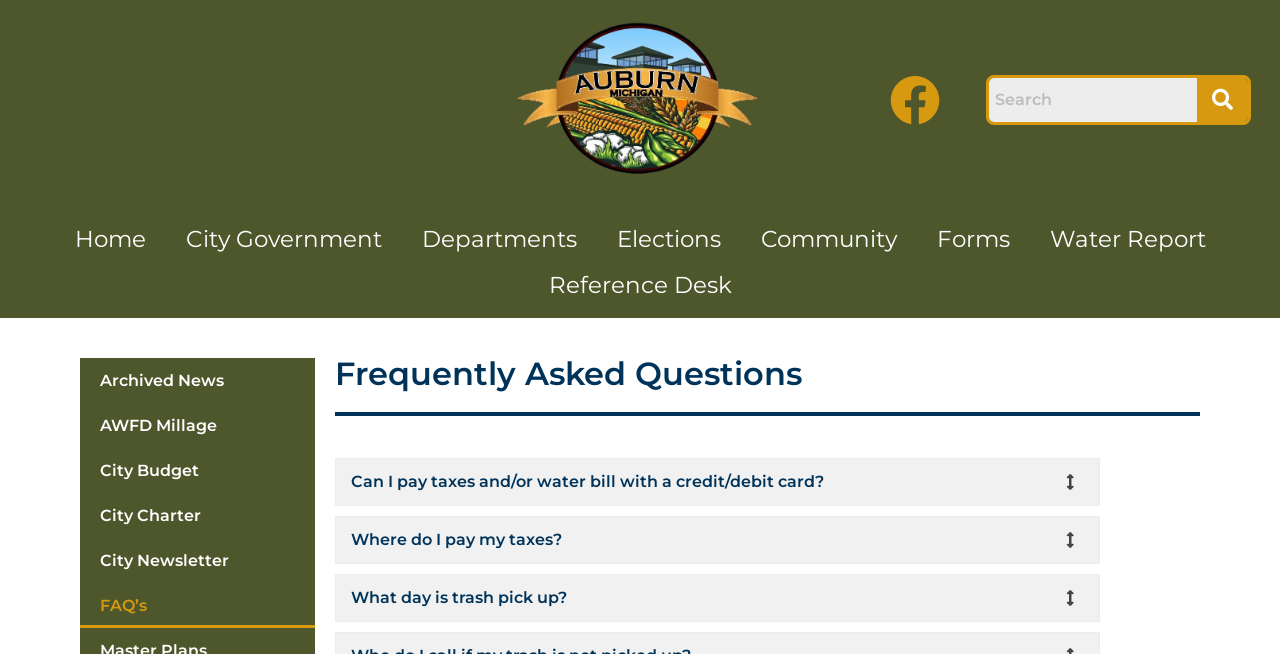Determine the bounding box coordinates of the section I need to click to execute the following instruction: "Read about paying taxes and/or water bill with a credit/debit card". Provide the coordinates as four float numbers between 0 and 1, i.e., [left, top, right, bottom].

[0.262, 0.7, 0.859, 0.774]